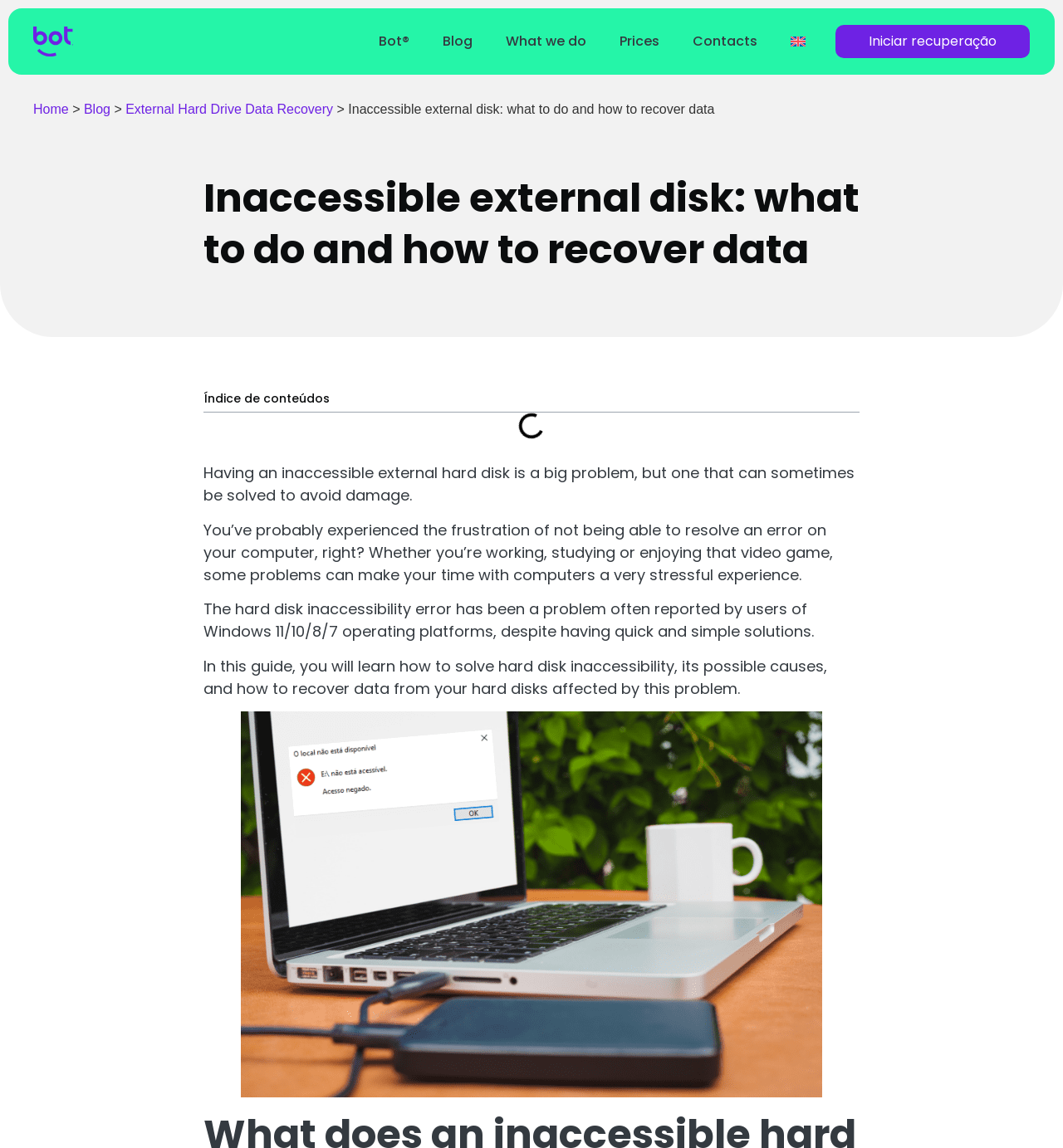What is the purpose of the button on the top right corner?
Based on the visual details in the image, please answer the question thoroughly.

The button on the top right corner is labeled 'Iniciar Recuperação' which means 'Start Recovery' in English. It is a call-to-action button that likely initiates the data recovery process for inaccessible external disks.